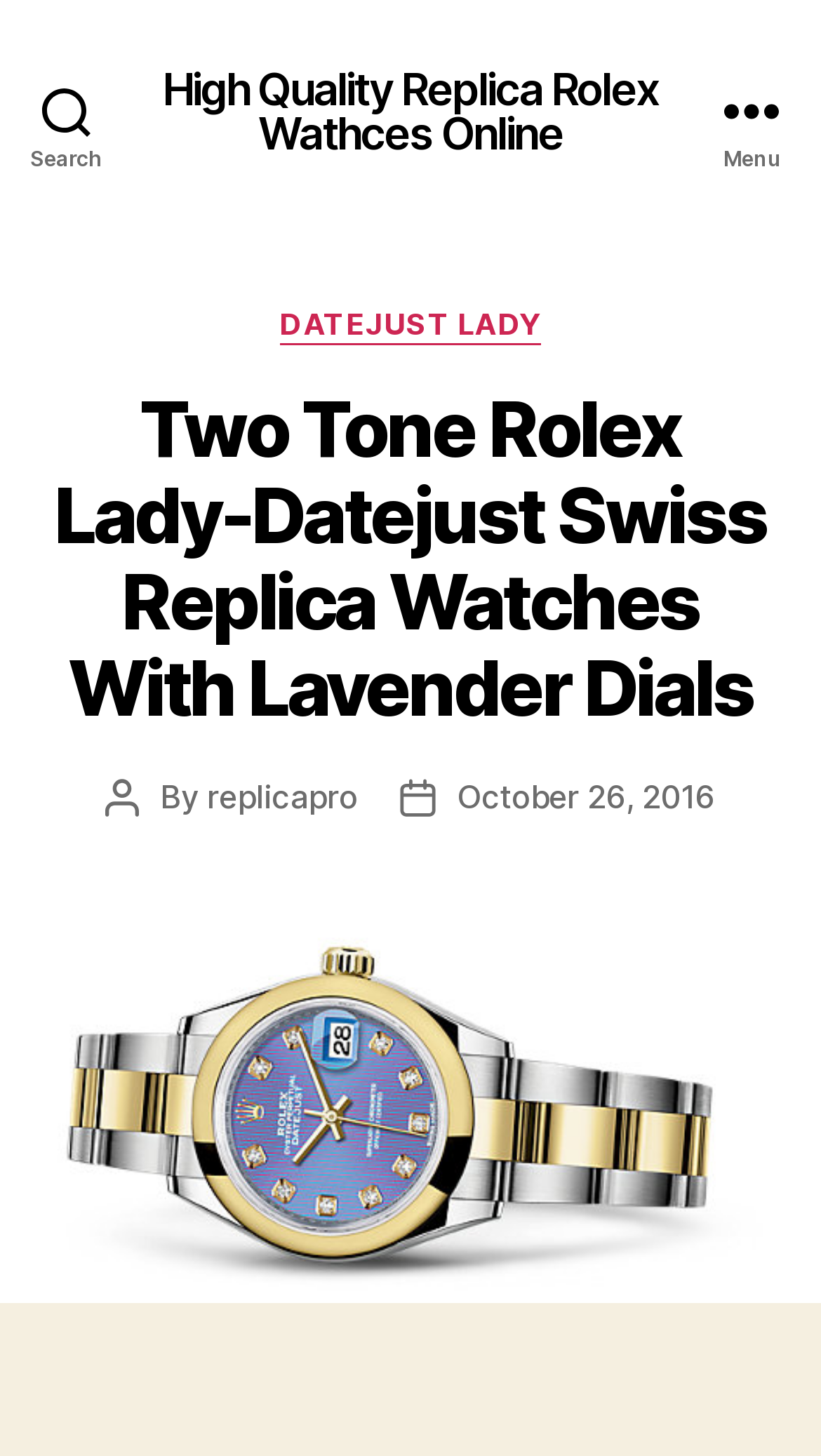Observe the image and answer the following question in detail: What is the position of the date aperture?

According to the meta description, the date aperture is located at 3 o'clock on the watch face.